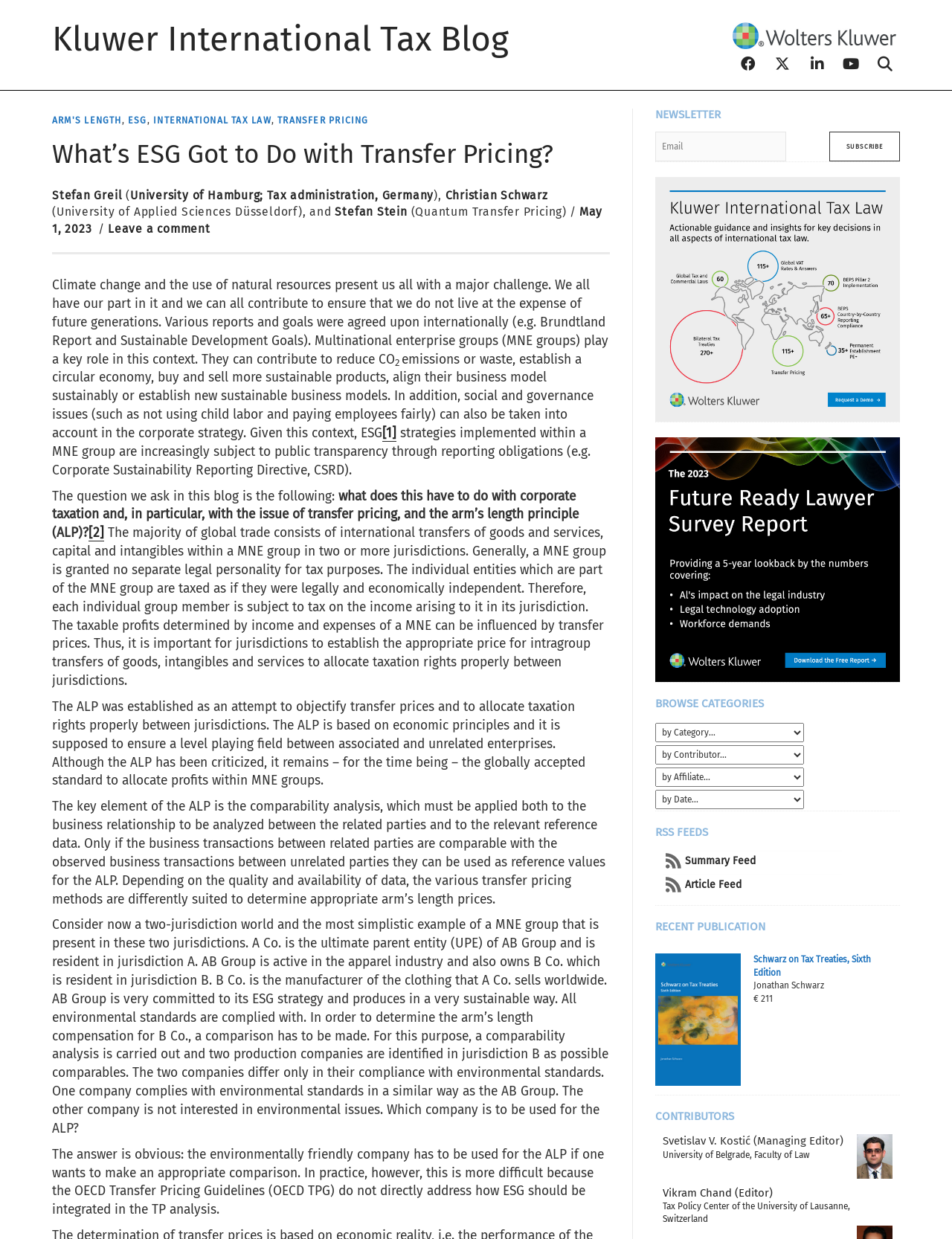Describe all the visual and textual components of the webpage comprehensively.

This webpage is a blog post from the Kluwer International Tax Blog, titled "What's ESG Got to Do with Transfer Pricing?" The blog post is written by multiple authors, including Stefan Greil, Christian Schwarz, and Stefan Stein. 

At the top of the page, there is a header section with a link to the blog's homepage and social media links. Below the header, there is a section with the blog post's title, followed by the authors' names and a brief description of their affiliations. 

The main content of the blog post is divided into several paragraphs, discussing the relationship between Environmental, Social, and Governance (ESG) strategies and transfer pricing. The text explains how multinational enterprise groups can contribute to reducing emissions, establishing a circular economy, and aligning their business models sustainably. It also discusses the importance of public transparency through reporting obligations and the role of the arm's length principle (ALP) in allocating taxation rights between jurisdictions.

On the right-hand side of the page, there are several sections, including a newsletter subscription box, a section with links to Wolters Kluwer, a browse categories section with several dropdown menus, an RSS feeds section, and a recent publication section with an image and a link to a book titled "Schwarz on Tax Treaties, Sixth Edition". 

At the bottom of the page, there is a contributors section with information about the managing editor, Svetislav V. Kostić, and an editor, Vikram Chand, including their affiliations and links to their recent posts.